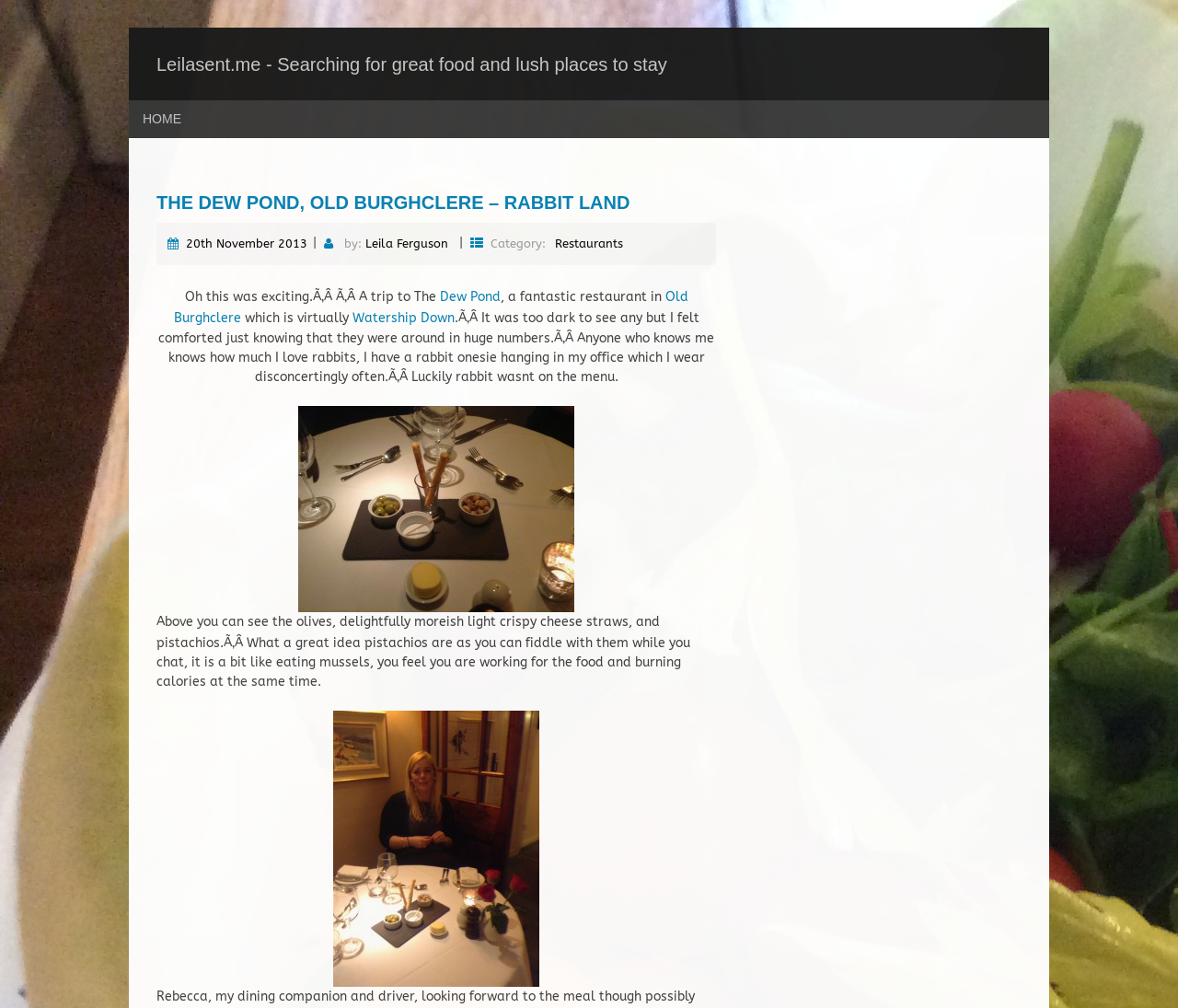Locate the bounding box coordinates of the element you need to click to accomplish the task described by this instruction: "View the image 'IMG_1136'".

[0.133, 0.403, 0.608, 0.607]